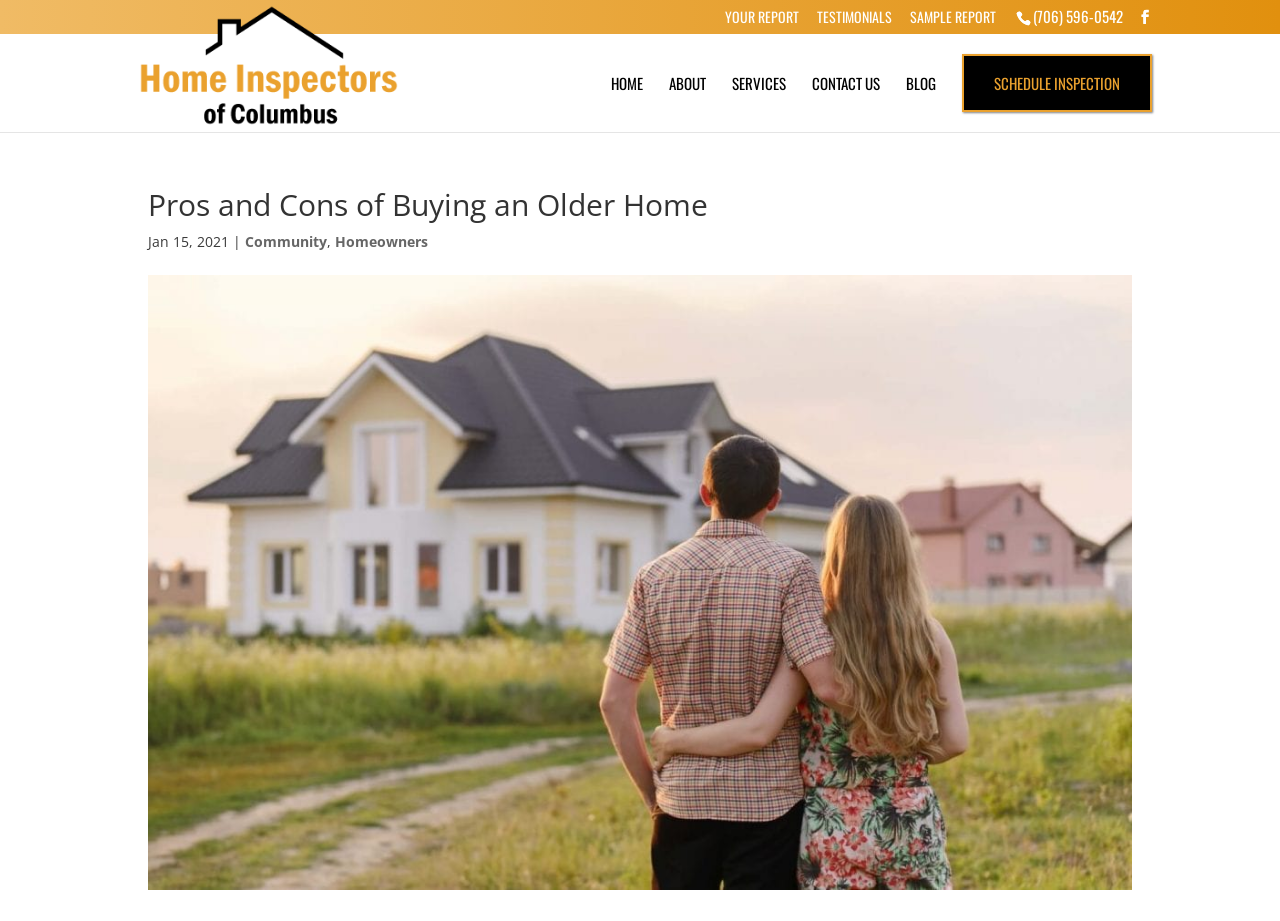What is the topic of the article? Refer to the image and provide a one-word or short phrase answer.

Buying an older home